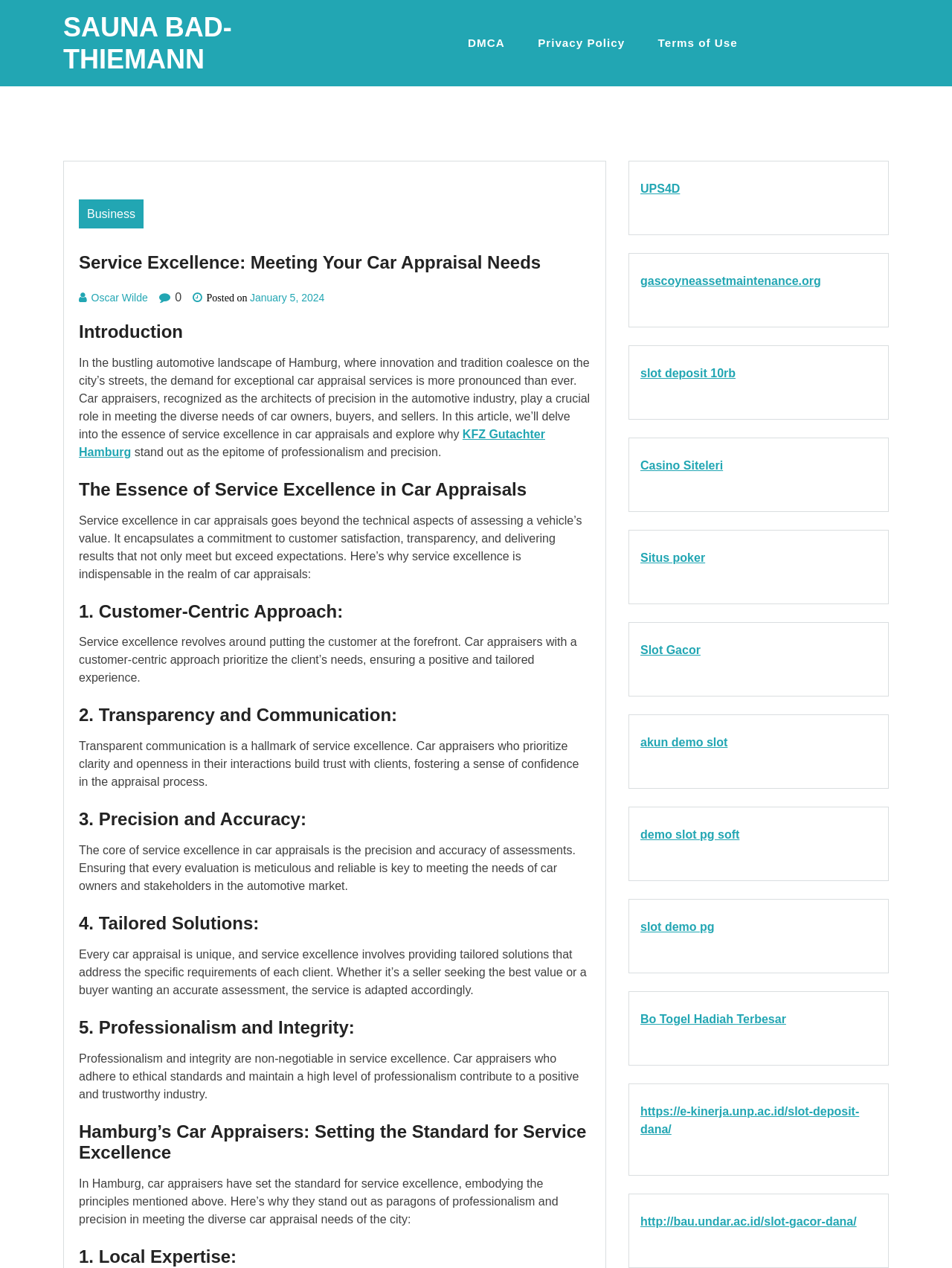Extract the bounding box of the UI element described as: "Casino Siteleri".

[0.673, 0.362, 0.759, 0.372]